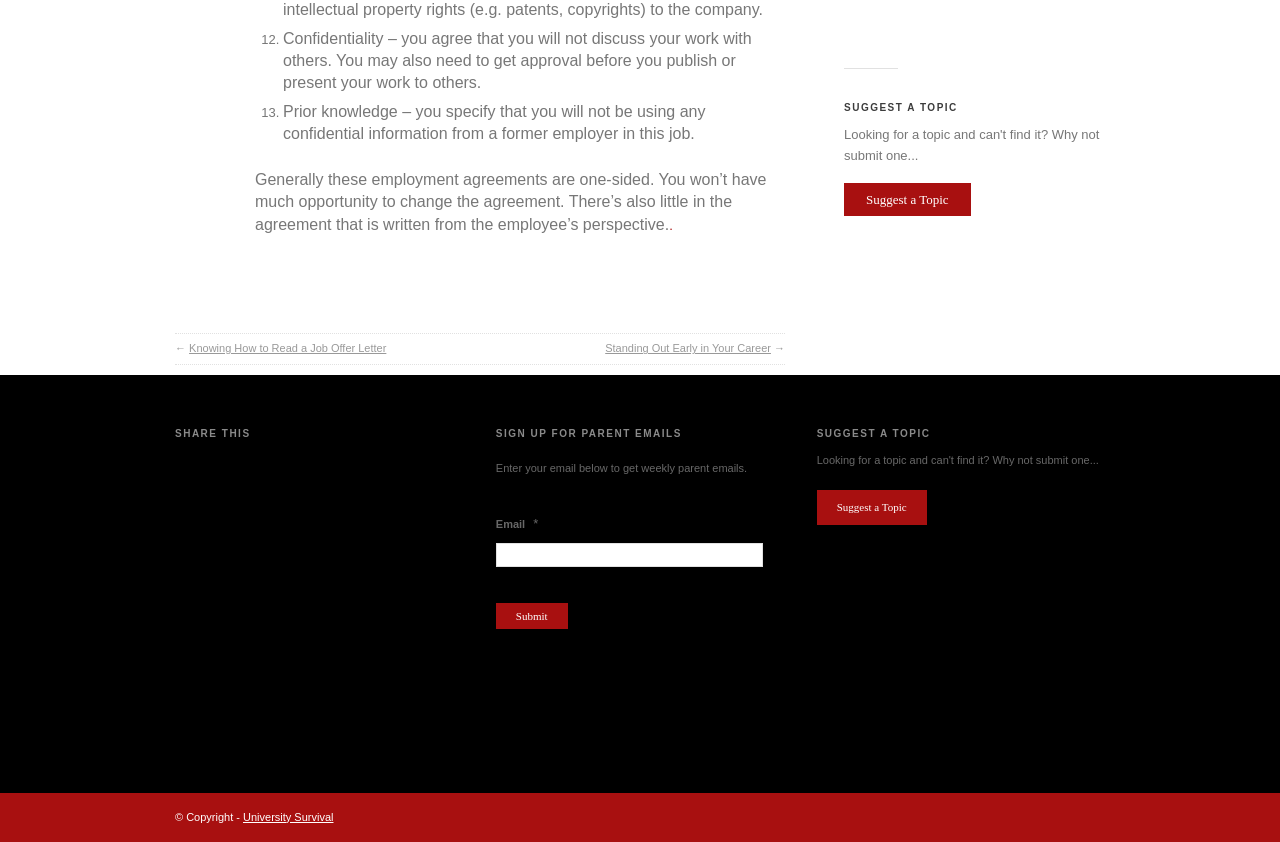Please find the bounding box for the UI component described as follows: "name="input_1"".

[0.387, 0.645, 0.596, 0.674]